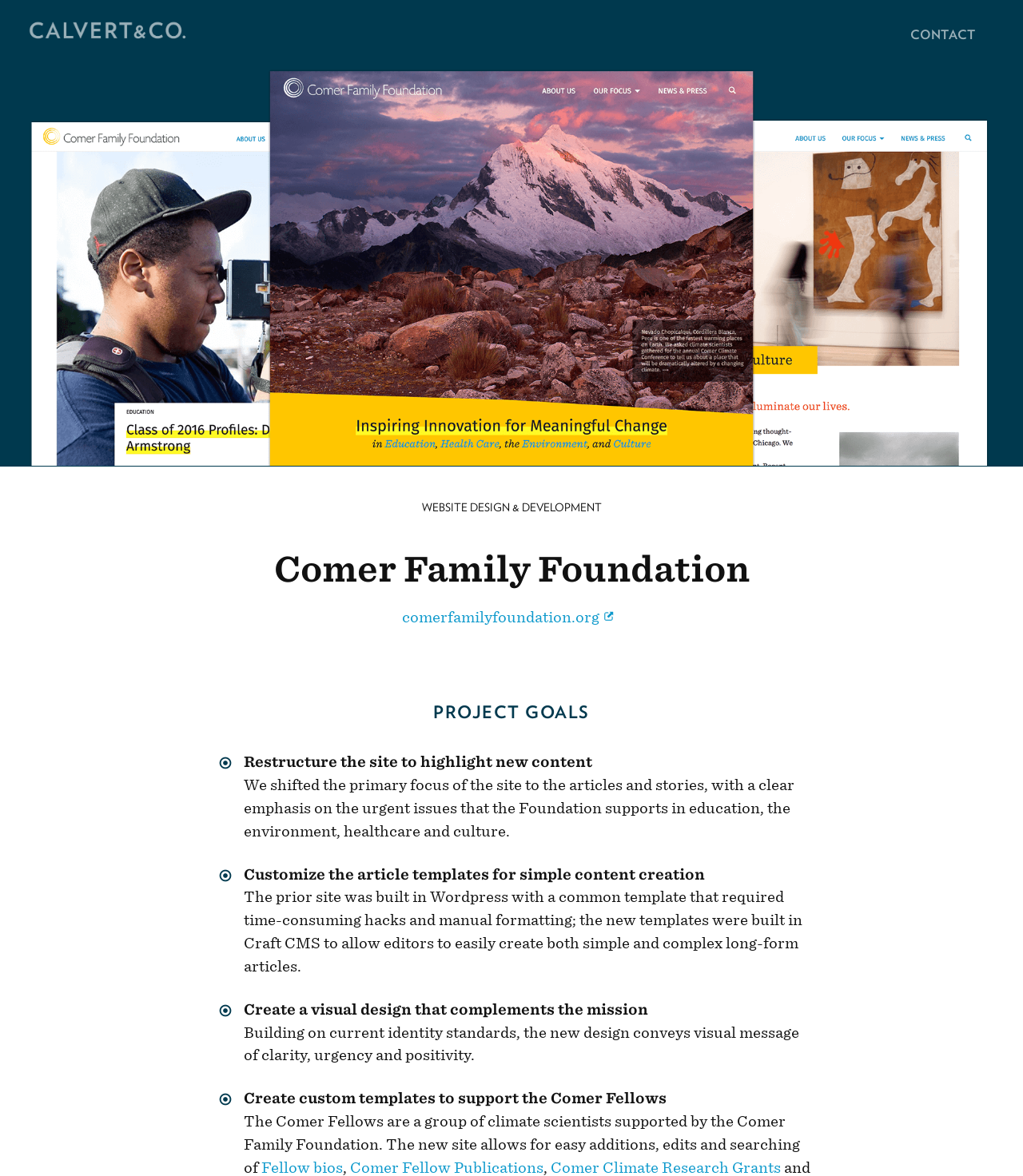Use a single word or phrase to answer this question: 
What is the primary focus of the site?

articles and stories